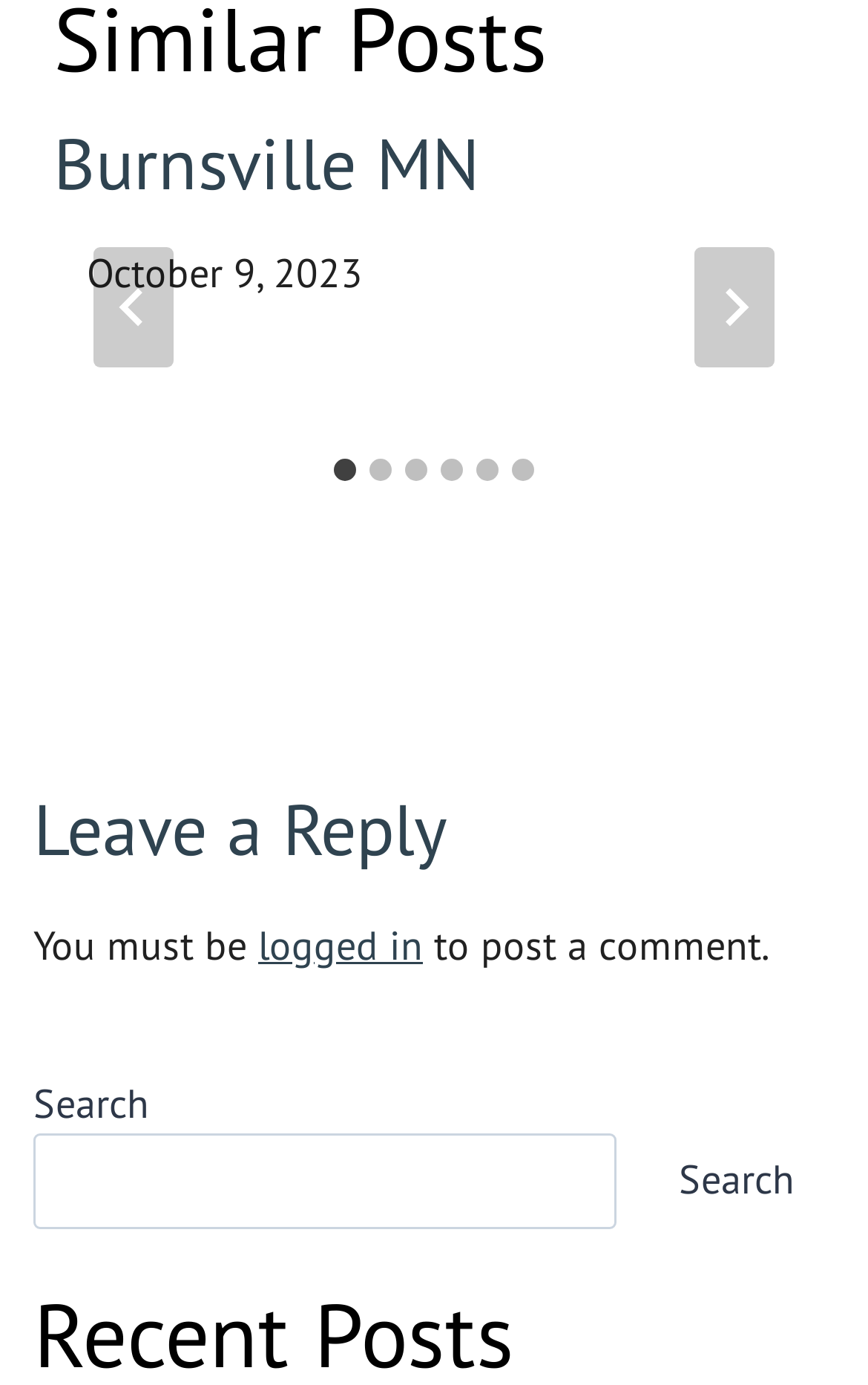What is the purpose of the search box?
Please provide a full and detailed response to the question.

I found a search box element with a label 'Search', which suggests that it is used to search the website for specific content.